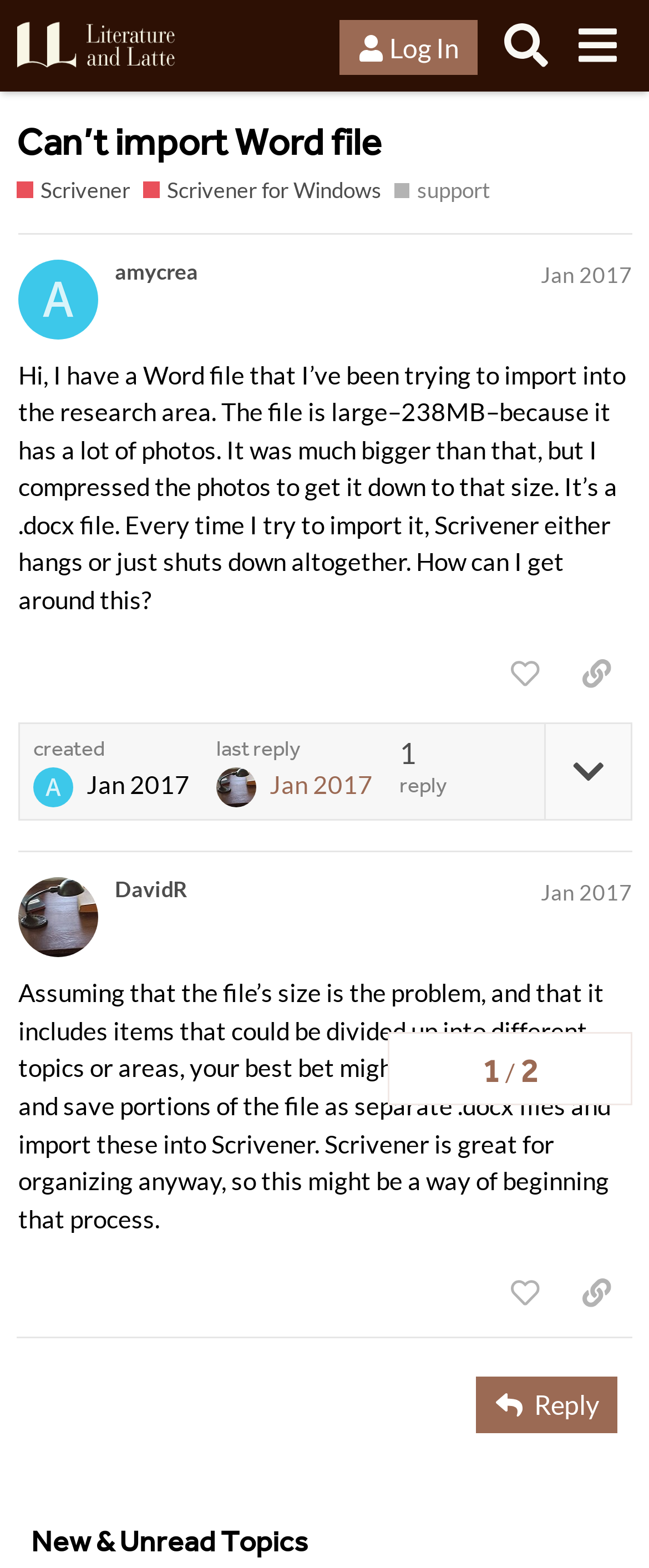From the webpage screenshot, identify the region described by aria-label="Advertisement" name="aswift_3" title="Advertisement". Provide the bounding box coordinates as (top-left x, top-left y, bottom-right x, bottom-right y), with each value being a floating point number between 0 and 1.

None